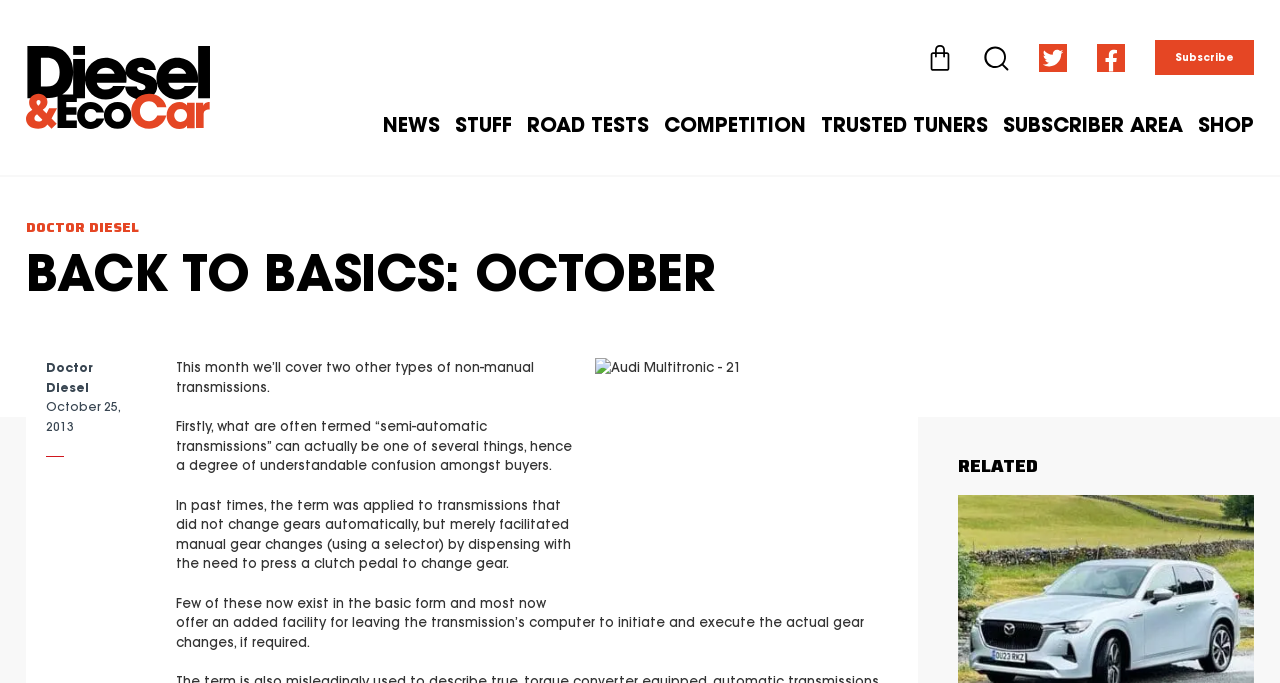Give a one-word or one-phrase response to the question: 
What is the name of the author?

Doctor Diesel